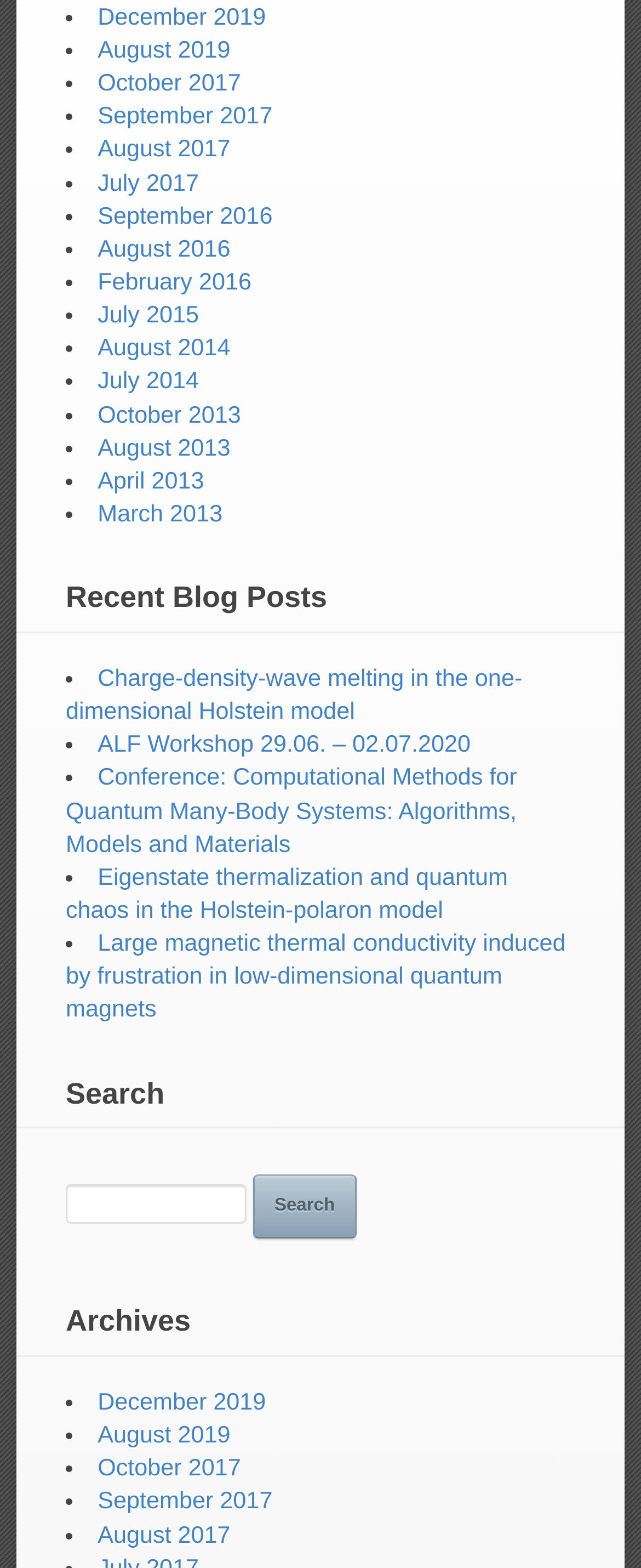What is the title of the first article?
Based on the image, give a one-word or short phrase answer.

Recent Blog Posts